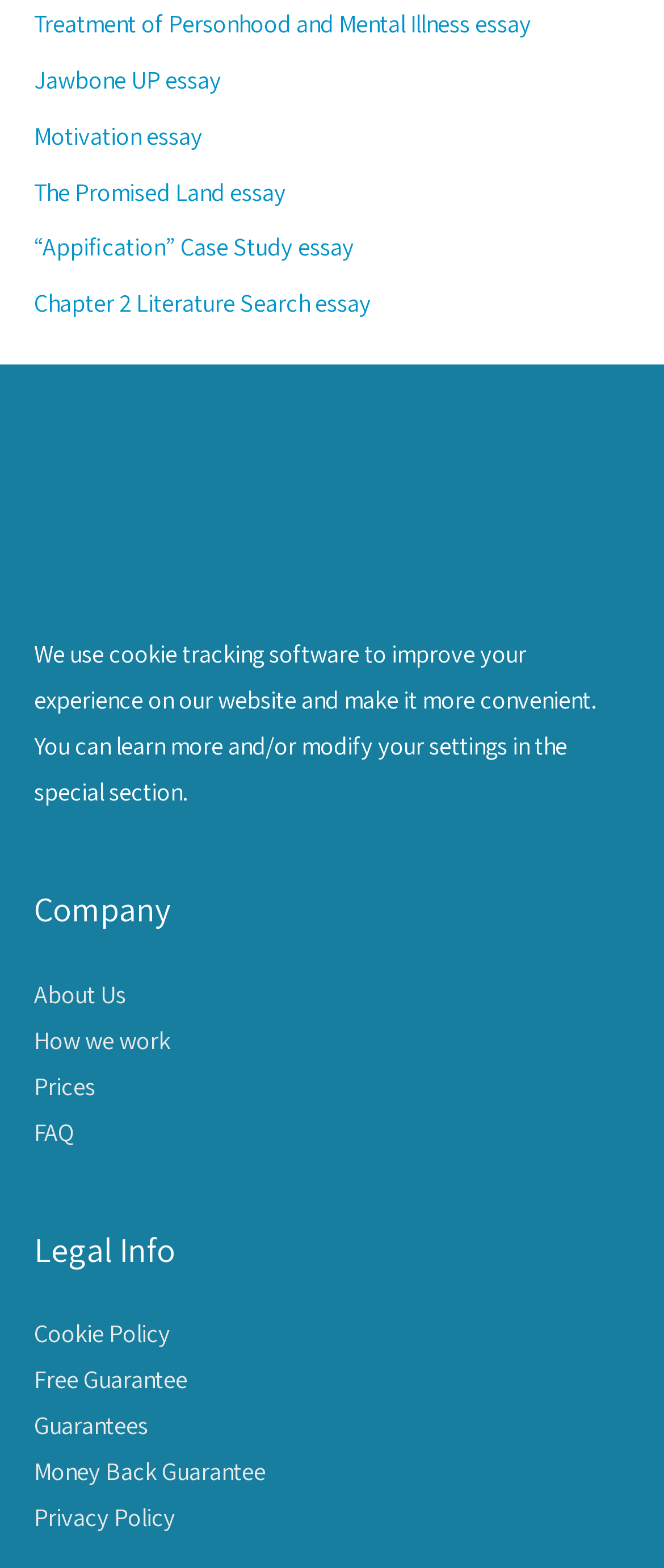Locate the bounding box of the UI element based on this description: "Motivation essay". Provide four float numbers between 0 and 1 as [left, top, right, bottom].

[0.051, 0.196, 0.305, 0.217]